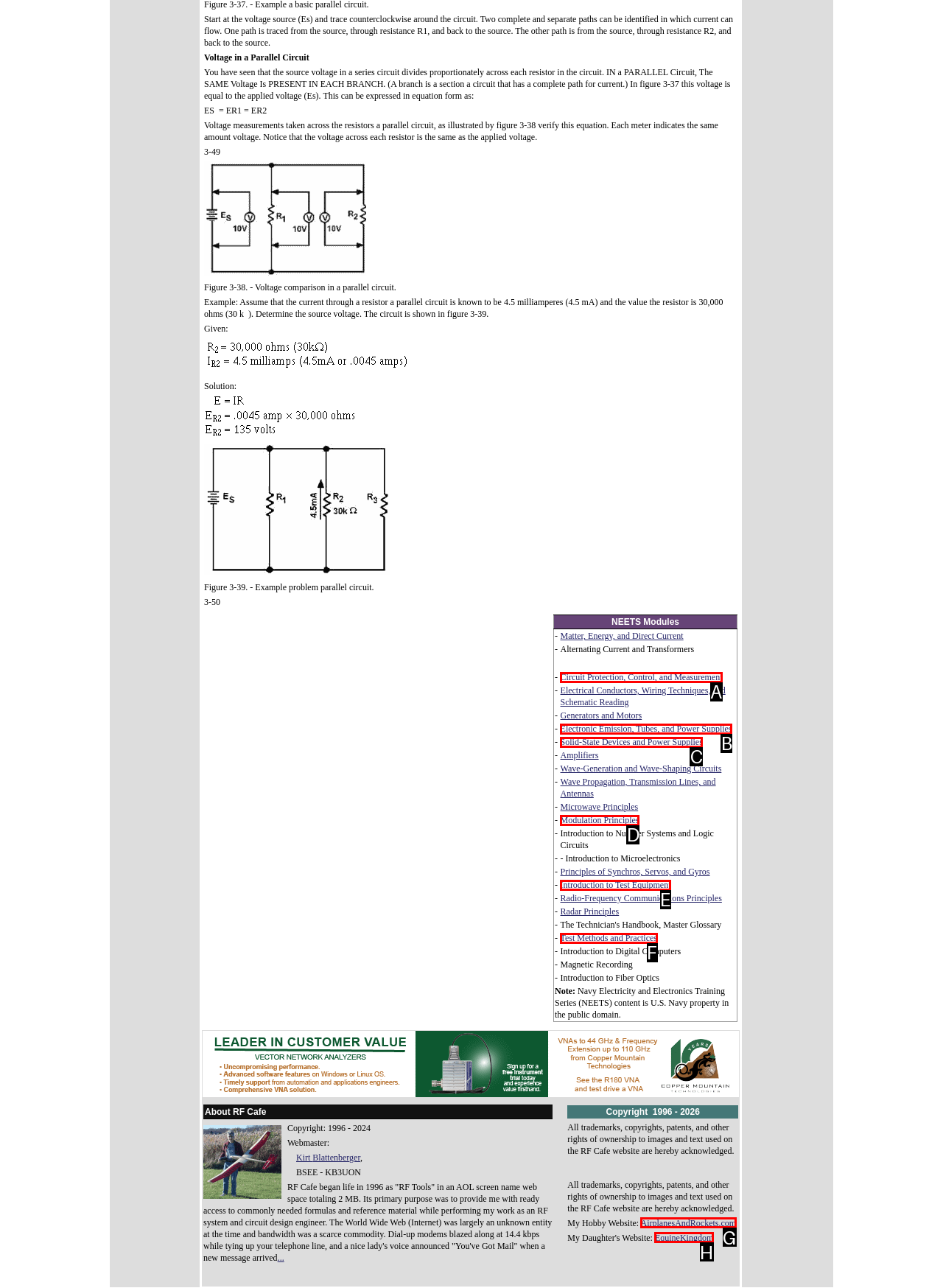Show which HTML element I need to click to perform this task: Click the link 'Circuit Protection, Control, and Measurement' Answer with the letter of the correct choice.

A